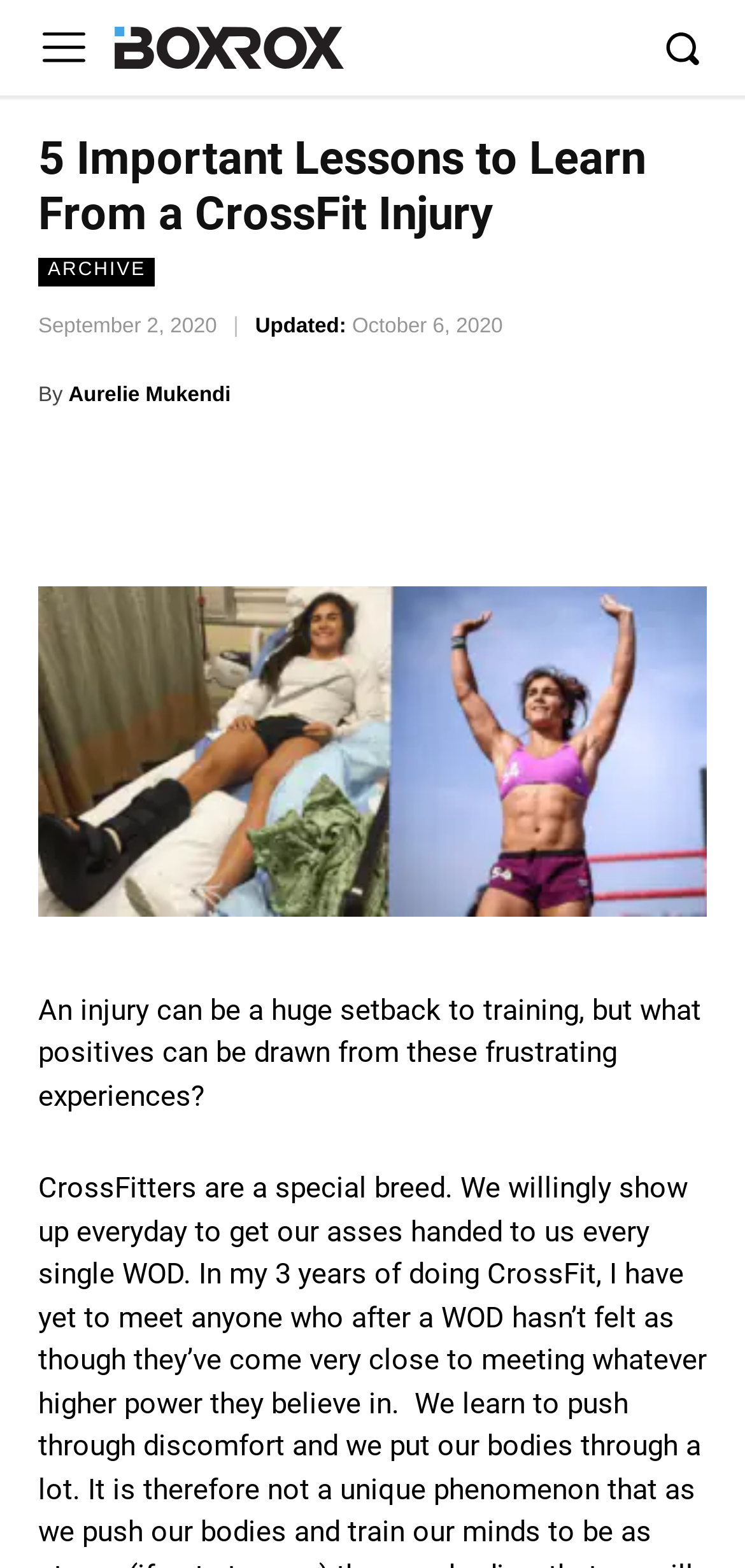How many social media links are there?
Please craft a detailed and exhaustive response to the question.

There are three social media links, namely Facebook, Twitter, and Pinterest, which can be found below the author's name and above the image of the person doing CrossFit exercises.